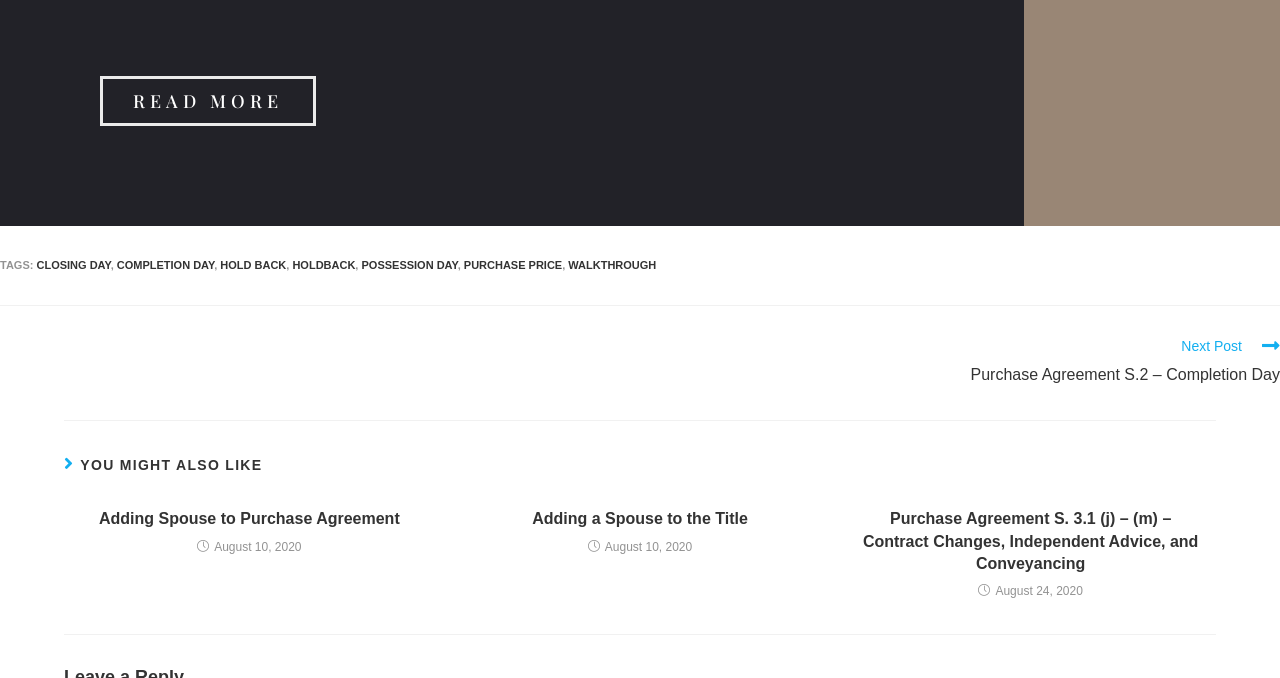What is the date of the article 'Adding Spouse to Purchase Agreement'?
Provide a detailed and extensive answer to the question.

The date of the article 'Adding Spouse to Purchase Agreement' is 'August 10, 2020' which is indicated by the time element located at the bottom of the article, with bounding box coordinates [0.154, 0.796, 0.236, 0.817].